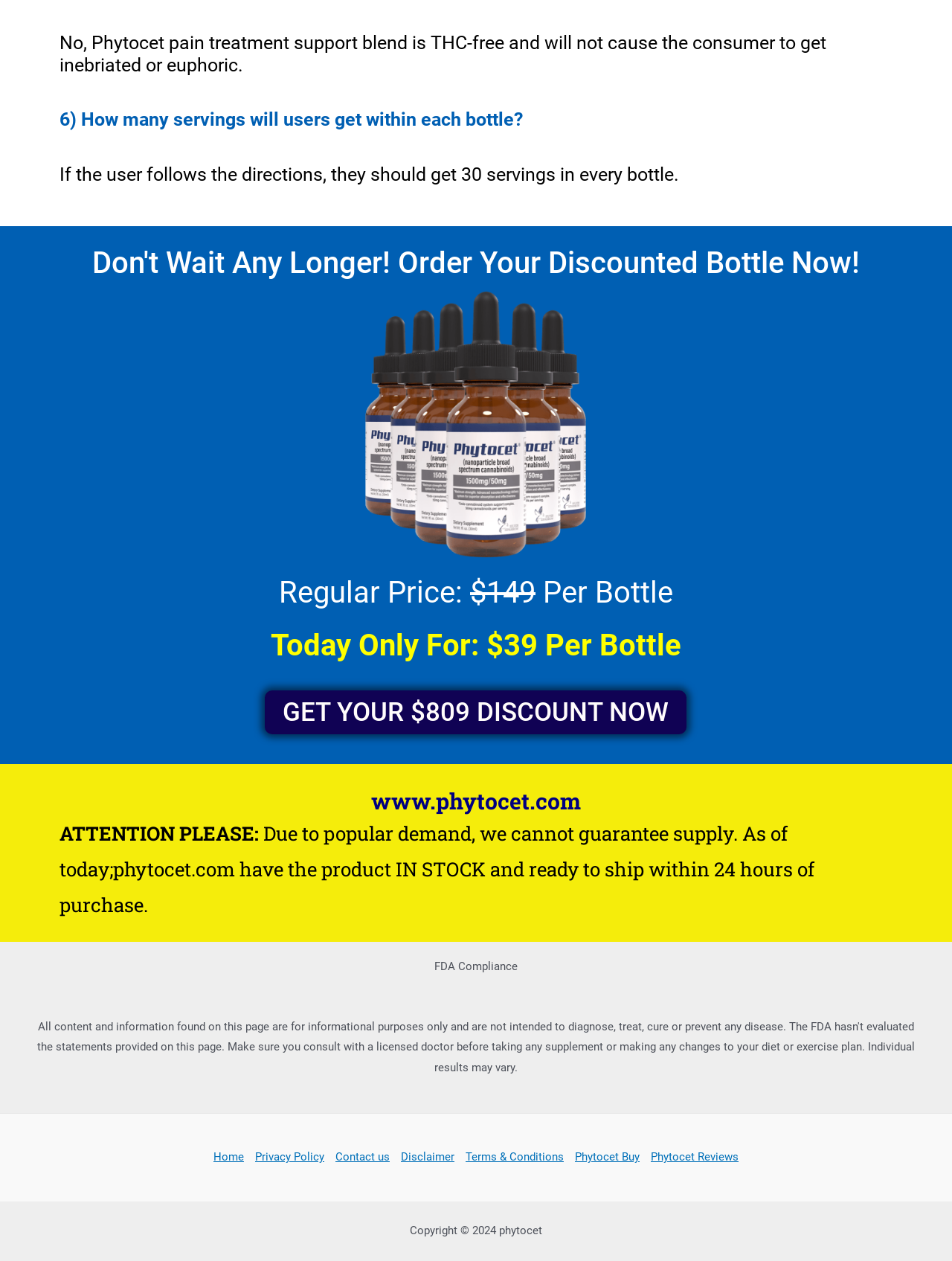Determine the bounding box coordinates for the HTML element mentioned in the following description: "0 comments". The coordinates should be a list of four floats ranging from 0 to 1, represented as [left, top, right, bottom].

None